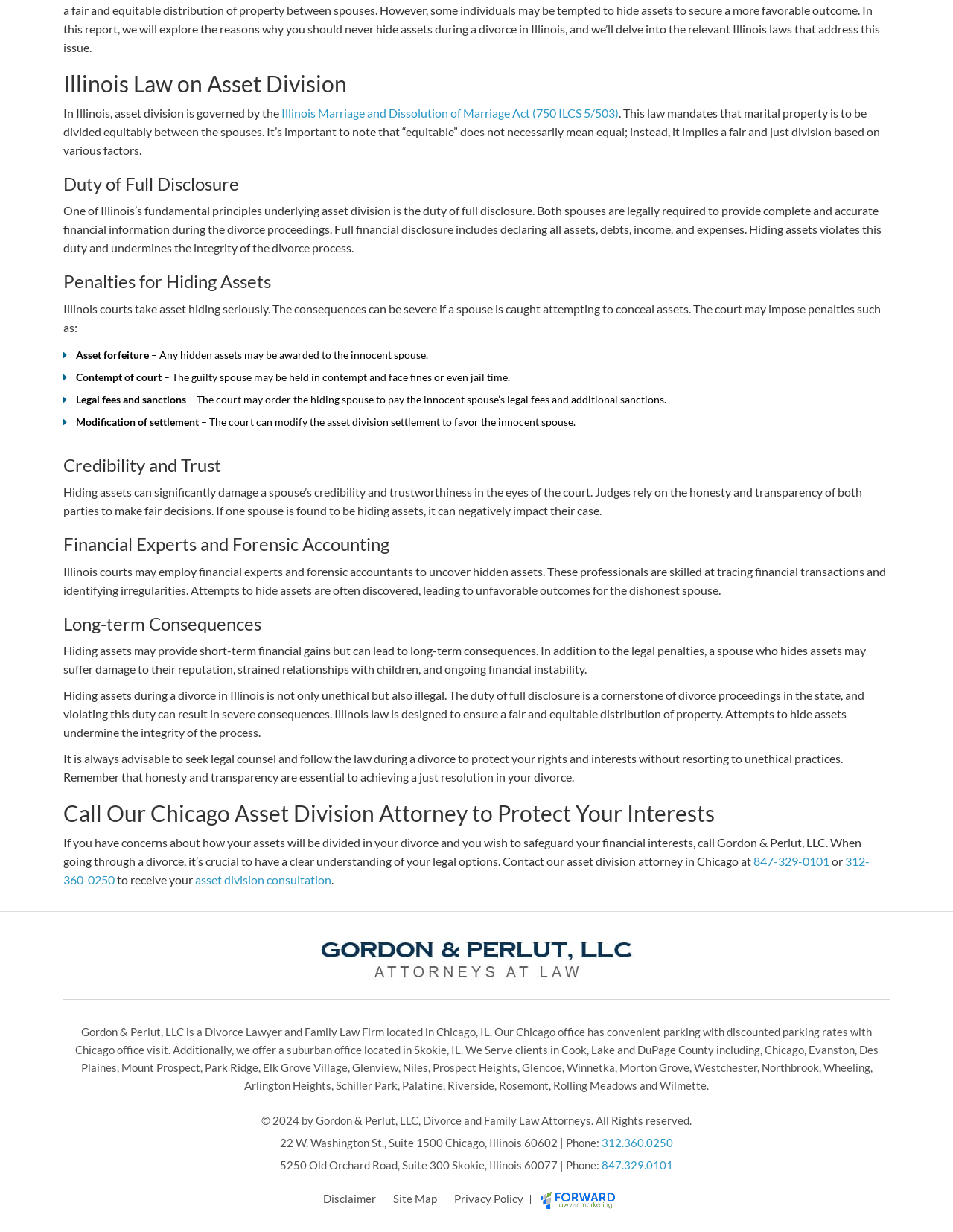Find the bounding box coordinates for the element described here: "www.dashofsassfashion.com".

None